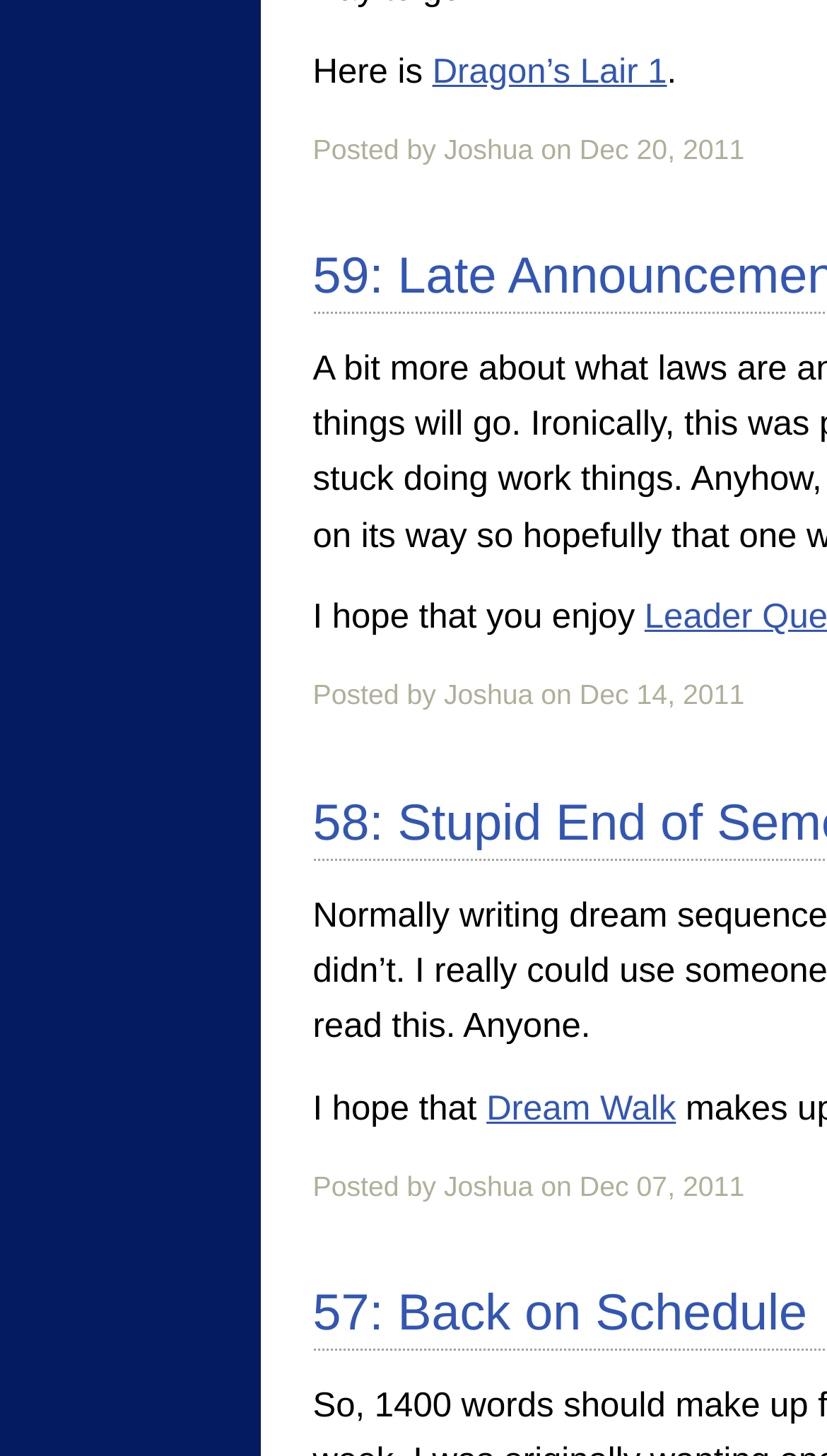How many links are there on the webpage?
Using the image provided, answer with just one word or phrase.

2